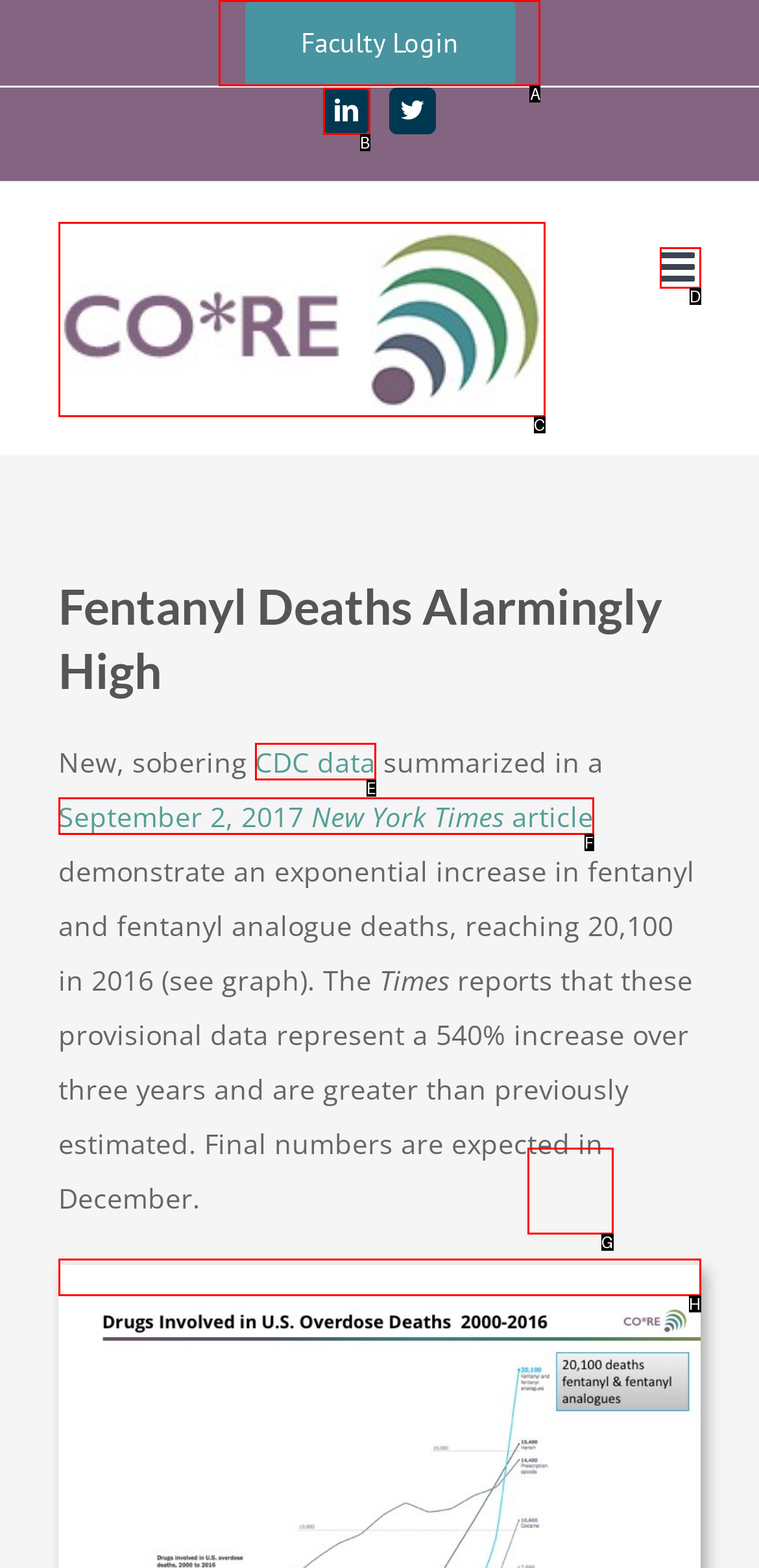Identify the correct option to click in order to accomplish the task: Go to Top Provide your answer with the letter of the selected choice.

G